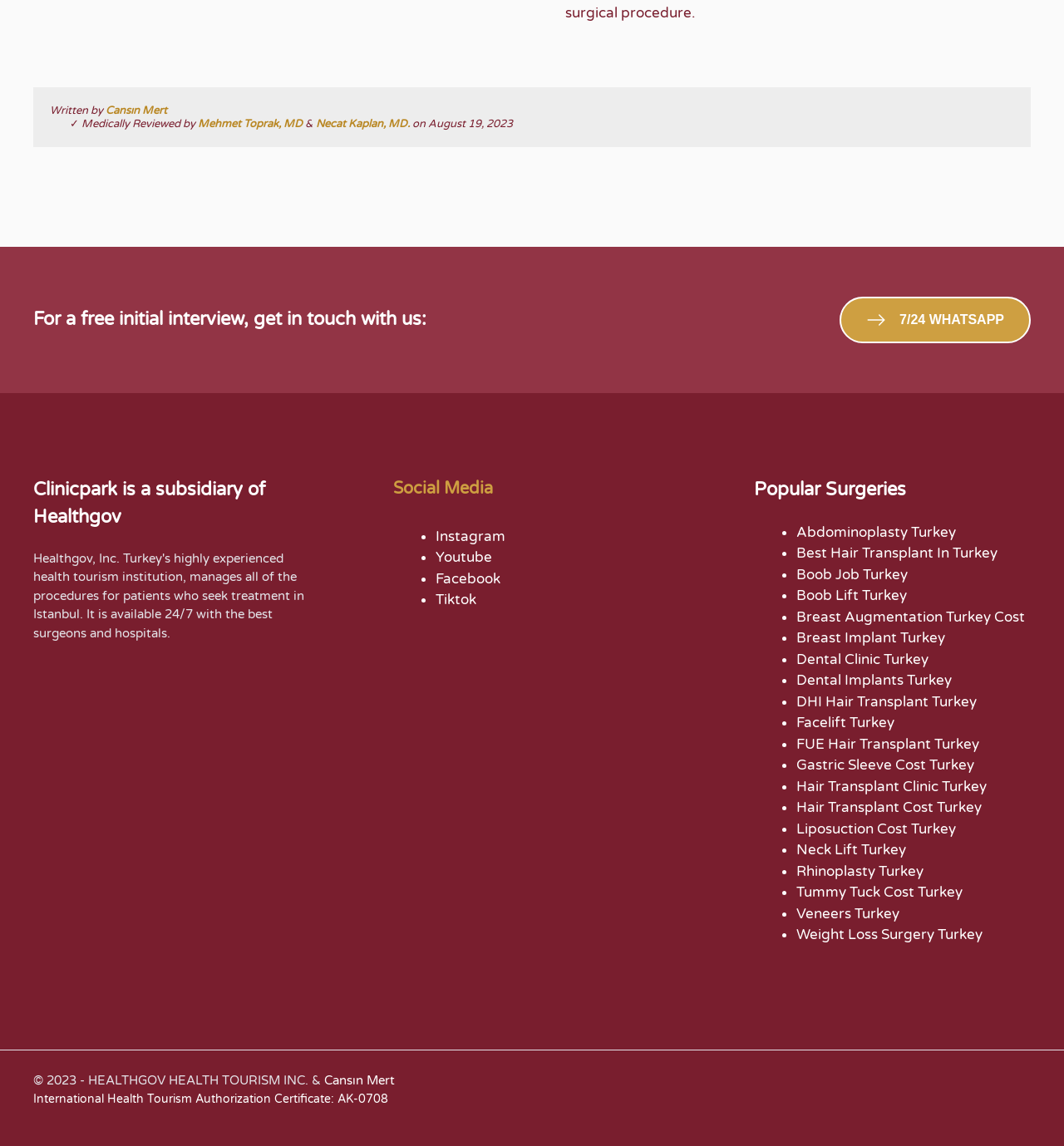Find the bounding box coordinates of the element to click in order to complete this instruction: "Visit our Instagram page". The bounding box coordinates must be four float numbers between 0 and 1, denoted as [left, top, right, bottom].

[0.41, 0.46, 0.475, 0.475]